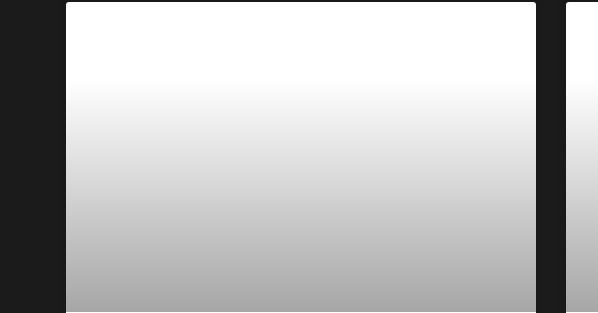Give a comprehensive caption for the image.

The image features a sleek and minimalist design that serves as a thematic background for the article titled "Can A Tooth Infection Cause Sinus Pain." This aesthetic presentation employs a gradient that transitions from a darker shade to lighter tones, creating a visually appealing and modern look. The overall layout suggests a focus on content clarity, aligning with the article's exploration of the surprising connection between dental health and sinus issues. This background sets the stage for informative content, ensuring that readers remain engaged while navigating the topic.